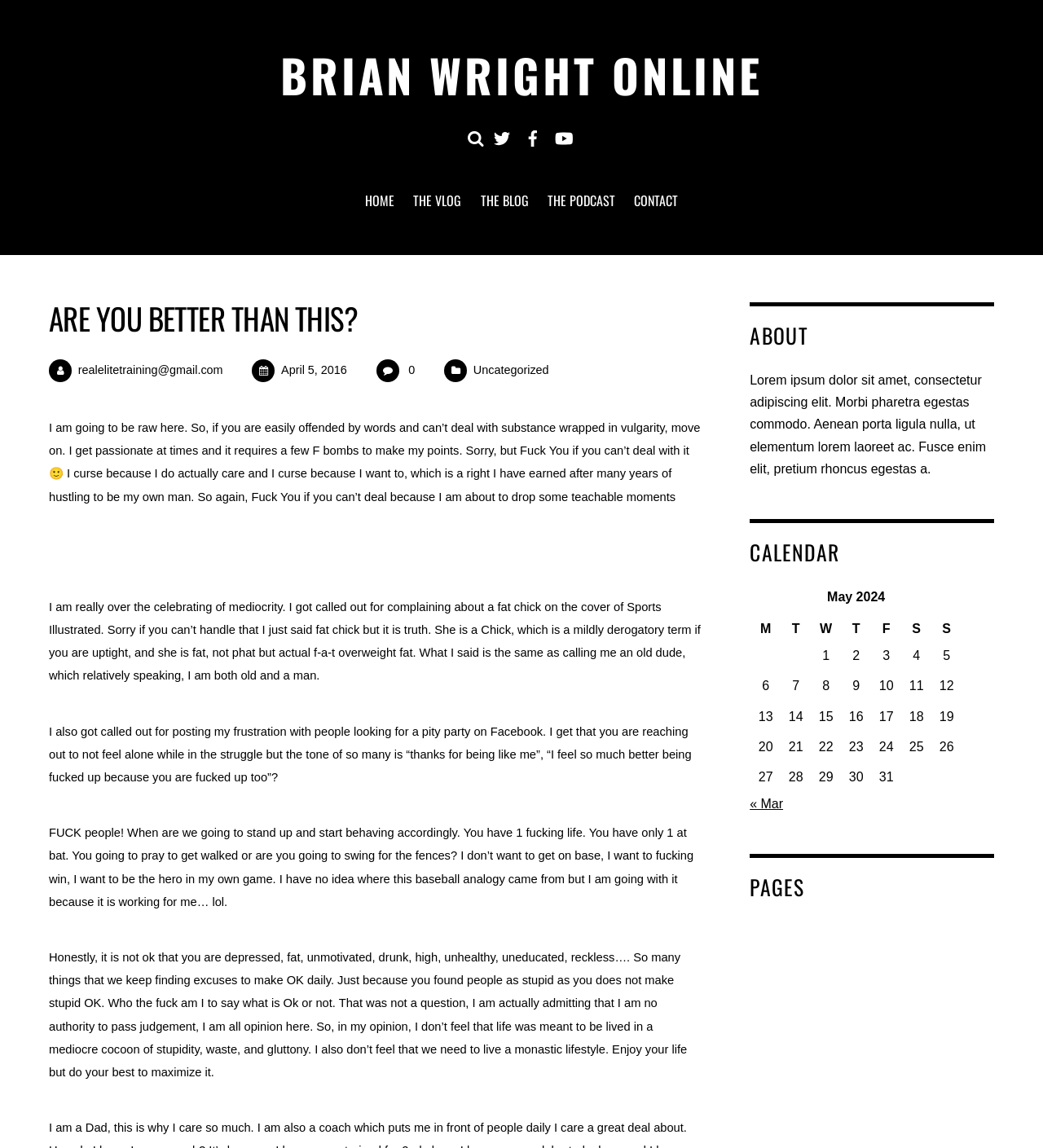Generate a thorough explanation of the webpage's elements.

This webpage is titled "Are you better than this? - Brian Wright Online" and has a prominent header with a link to the website's homepage. Below the header, there is a search bar and a row of social media links, including Twitter, Facebook, and YouTube. 

The main content of the page is divided into two sections. On the left side, there is a list of links to different sections of the website, including "HOME", "THE VLOG", "THE BLOG", "THE PODCAST", and "CONTACT". The "CONTACT" section includes a heading, an email address, and a timestamp.

On the right side, there is a long block of text that appears to be a blog post or article. The text is written in a conversational tone and discusses the author's frustration with people celebrating mediocrity and seeking pity. The author expresses their desire to inspire people to strive for more and live their best lives. The text includes some strong language and provocative statements.

At the bottom of the page, there is a complementary section with three columns. The left column has a heading "ABOUT" and a block of text that appears to be a placeholder or sample content. The middle column has a heading "CALENDAR" and a table displaying the dates of May 2024. The right column is empty.